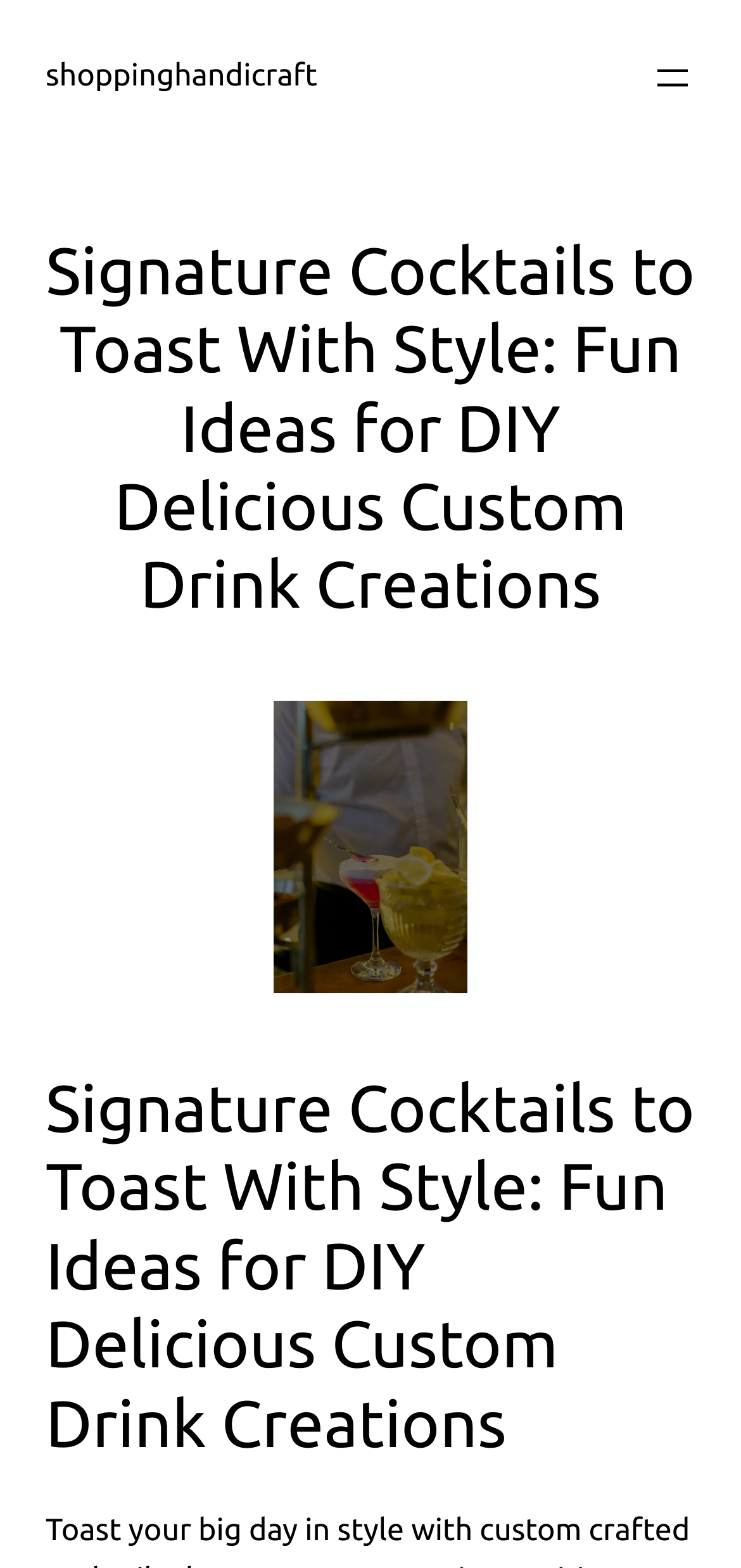Please extract and provide the main headline of the webpage.

Signature Cocktails to Toast With Style: Fun Ideas for DIY Delicious Custom Drink Creations